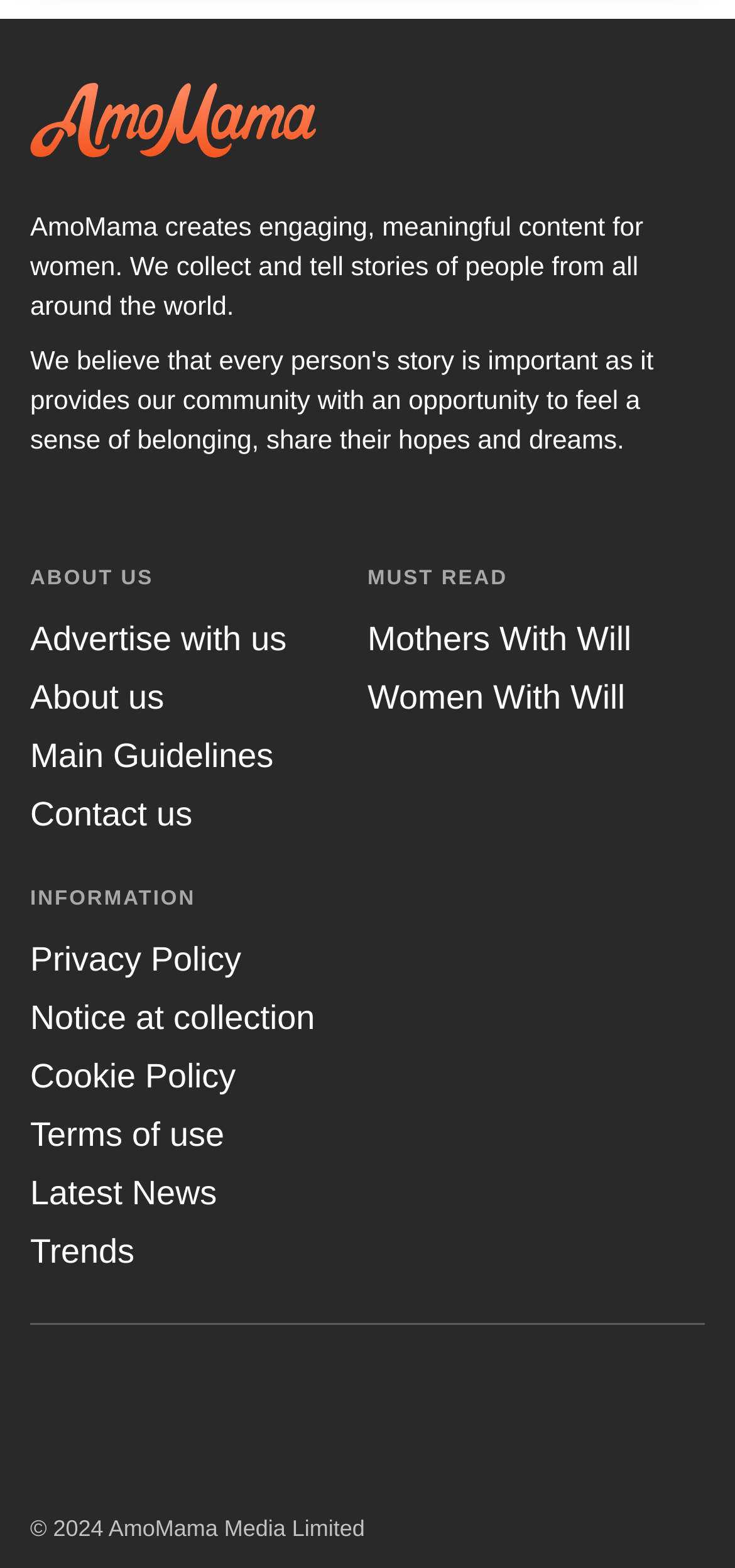What is the copyright year of the website?
Give a single word or phrase answer based on the content of the image.

2024